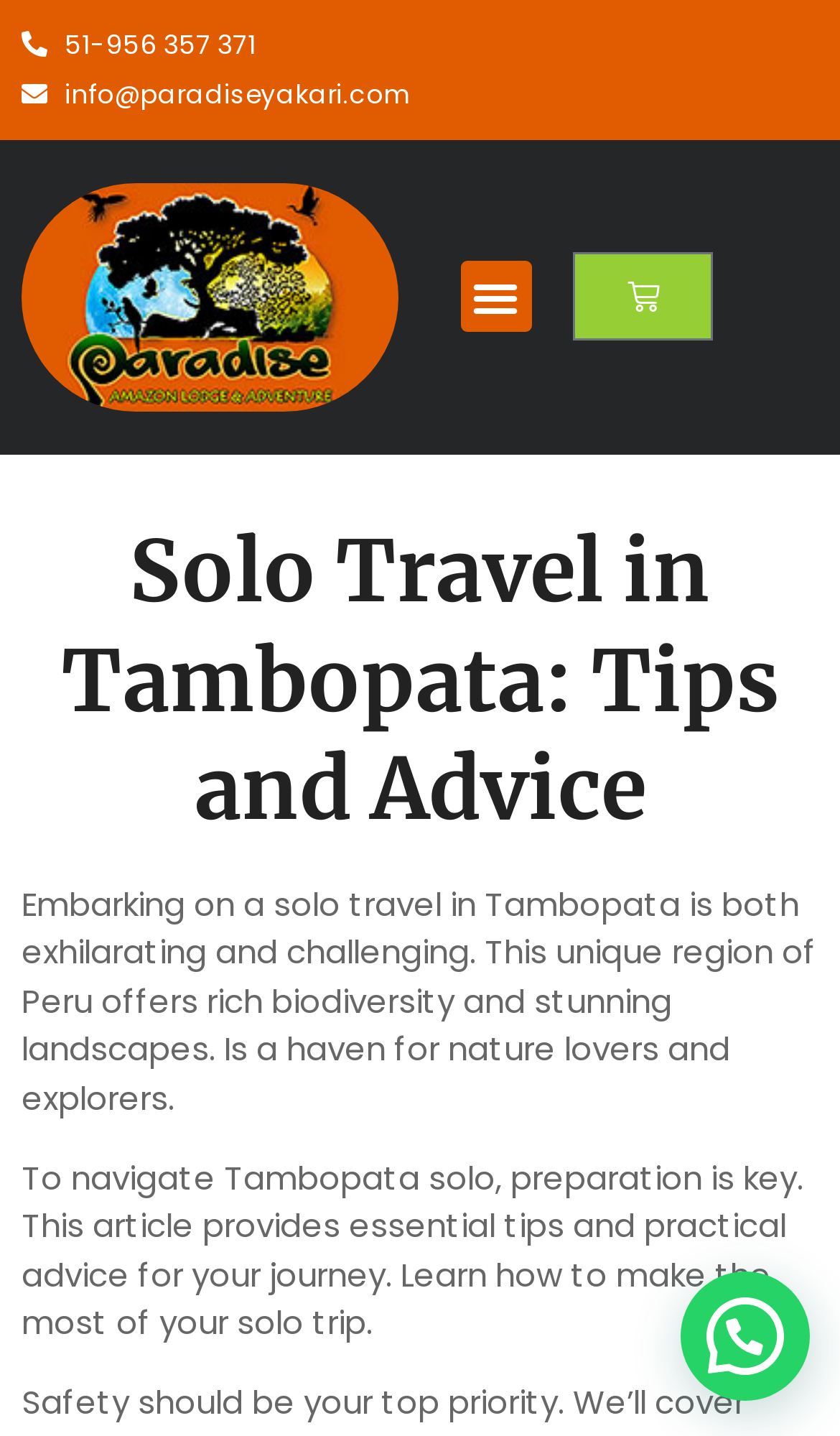Please study the image and answer the question comprehensively:
What is the purpose of the article on the webpage?

I found the purpose of the article by reading the static text elements that describe the content of the article, which mentions providing essential tips and practical advice for solo travel in Tambopata.